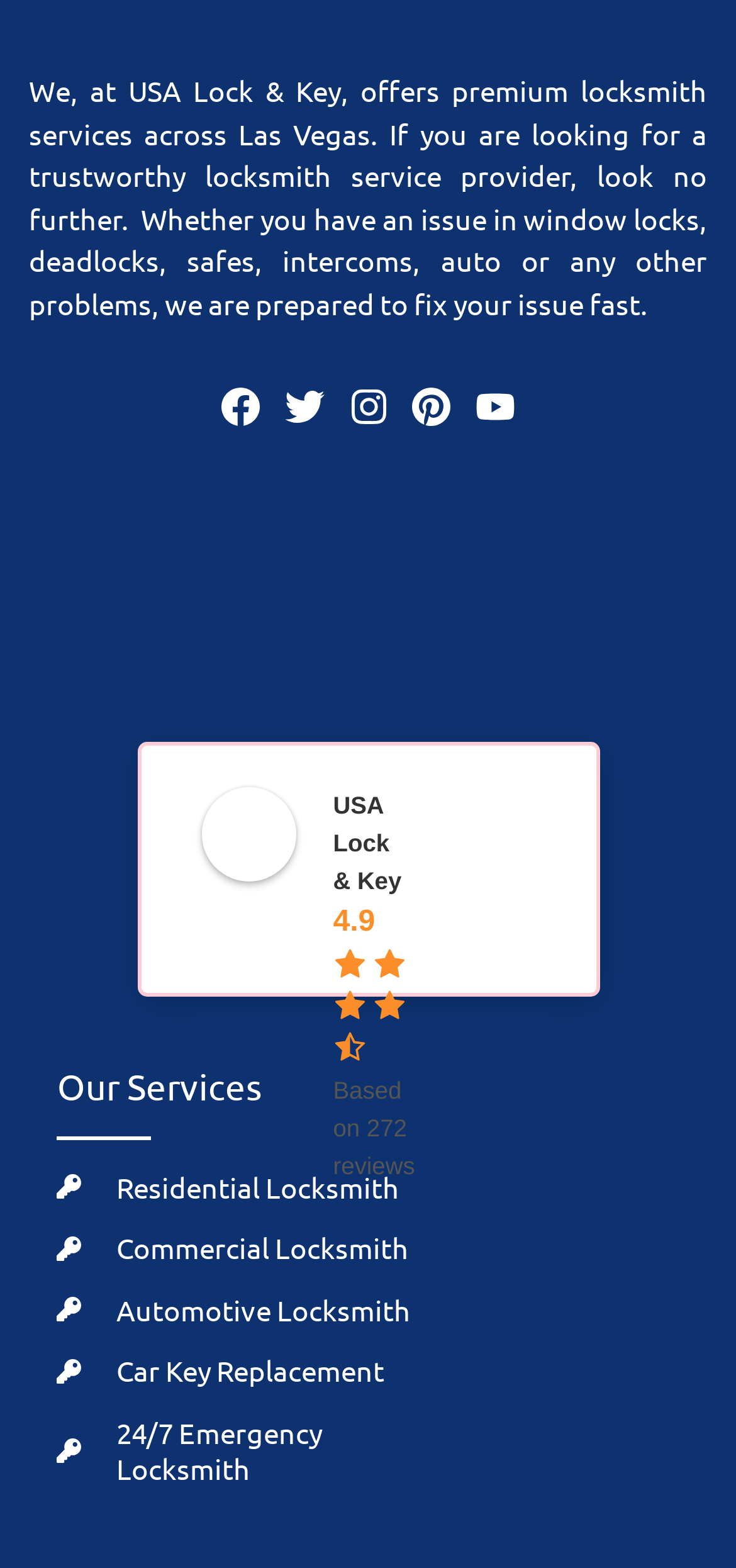How many Facebook page links are available?
From the image, respond using a single word or phrase.

6